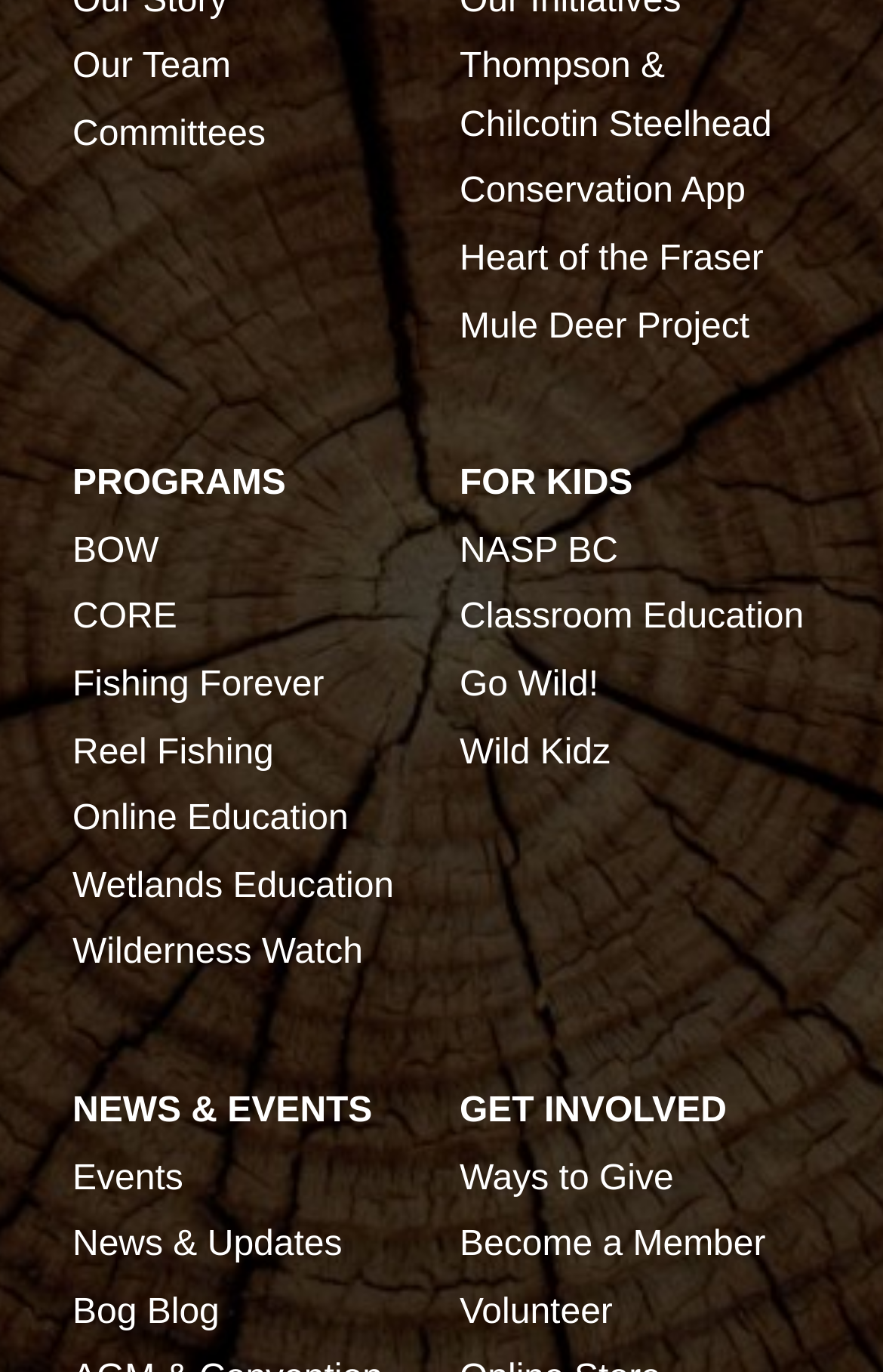How many links are there under 'PROGRAMS'?
Using the image as a reference, give a one-word or short phrase answer.

7